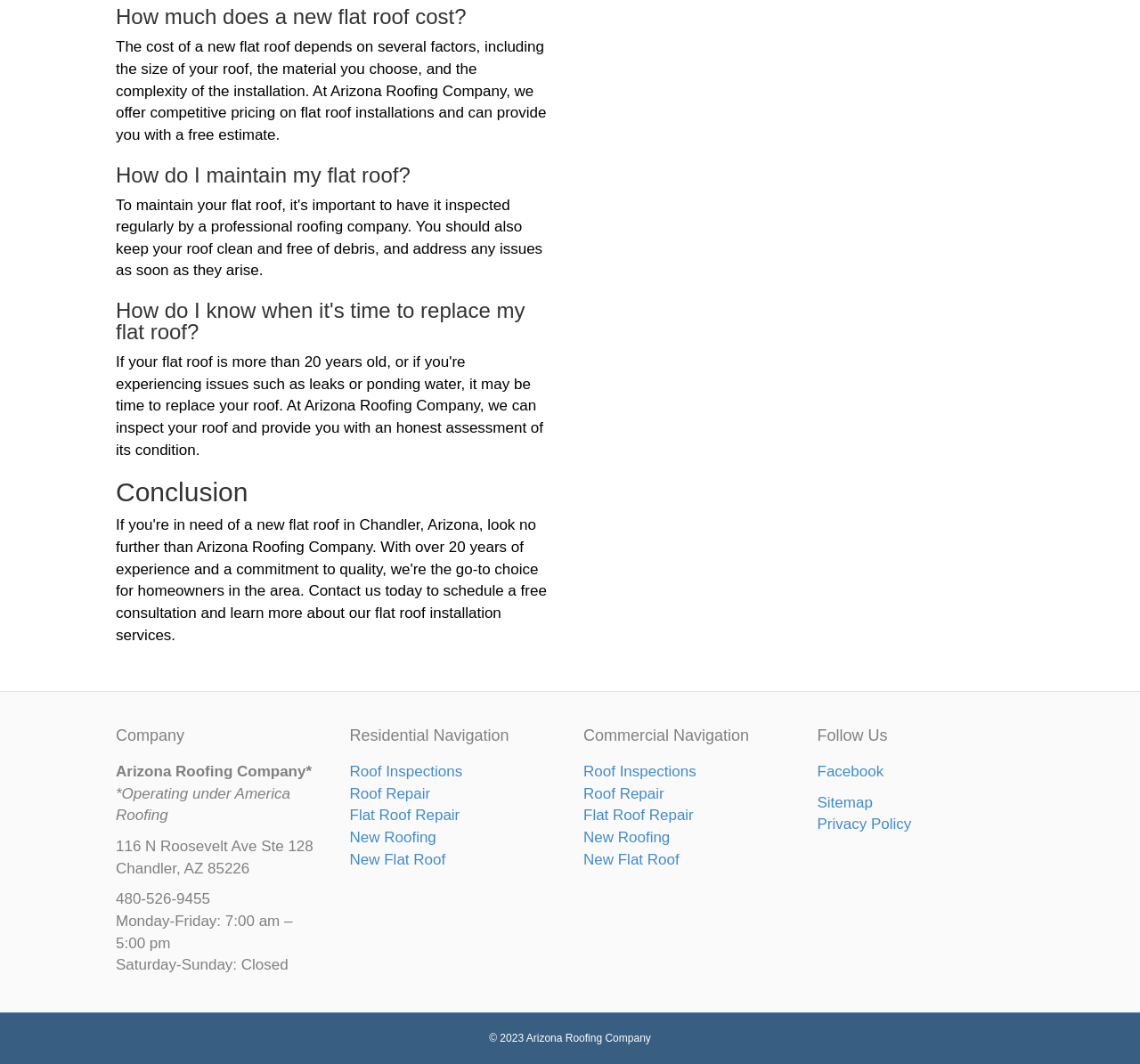Please respond to the question using a single word or phrase:
What is the phone number of the company?

480-526-9455